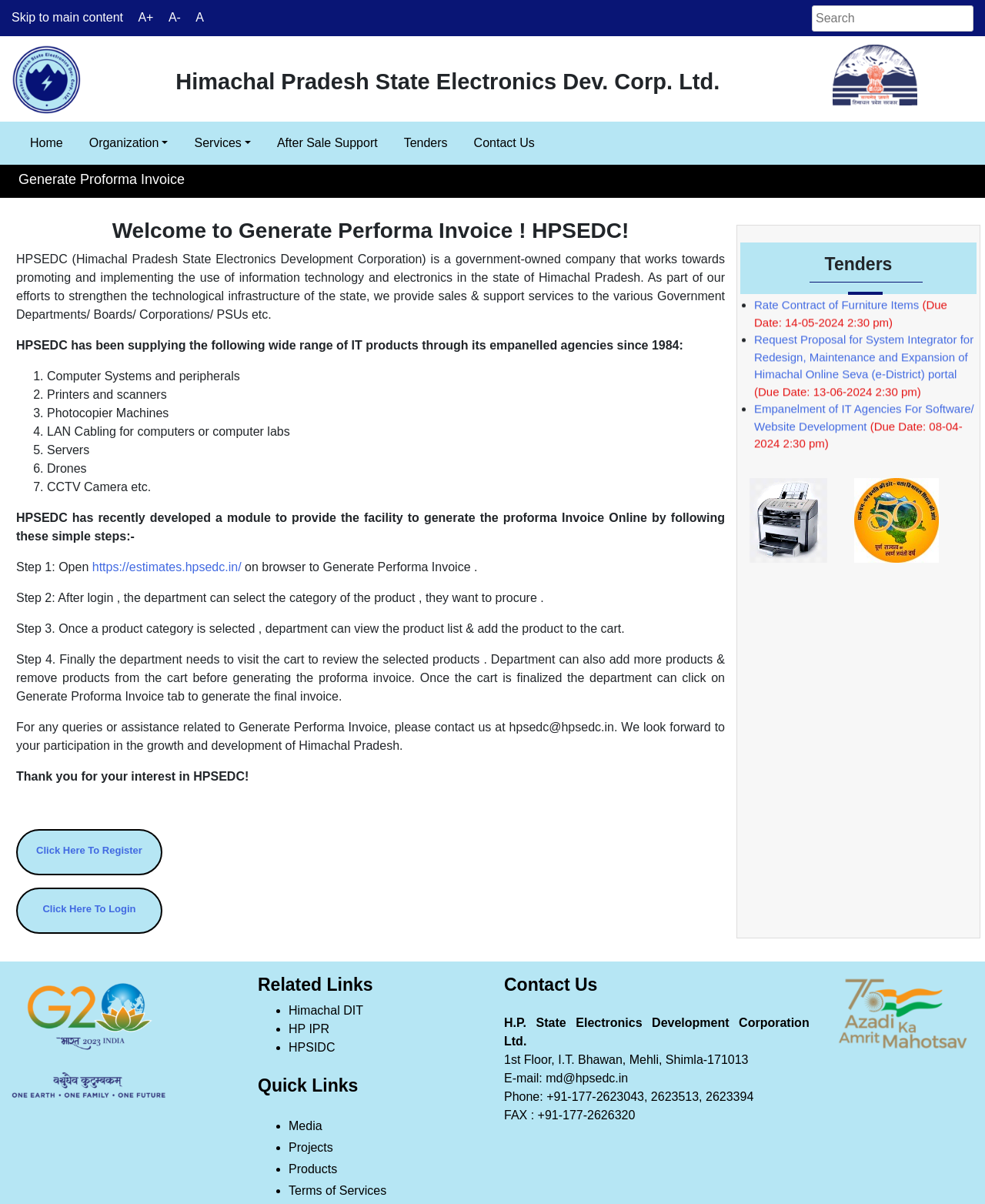Please determine the bounding box coordinates of the section I need to click to accomplish this instruction: "Click on the 'Generate Proforma Invoice' link".

[0.019, 0.143, 0.981, 0.156]